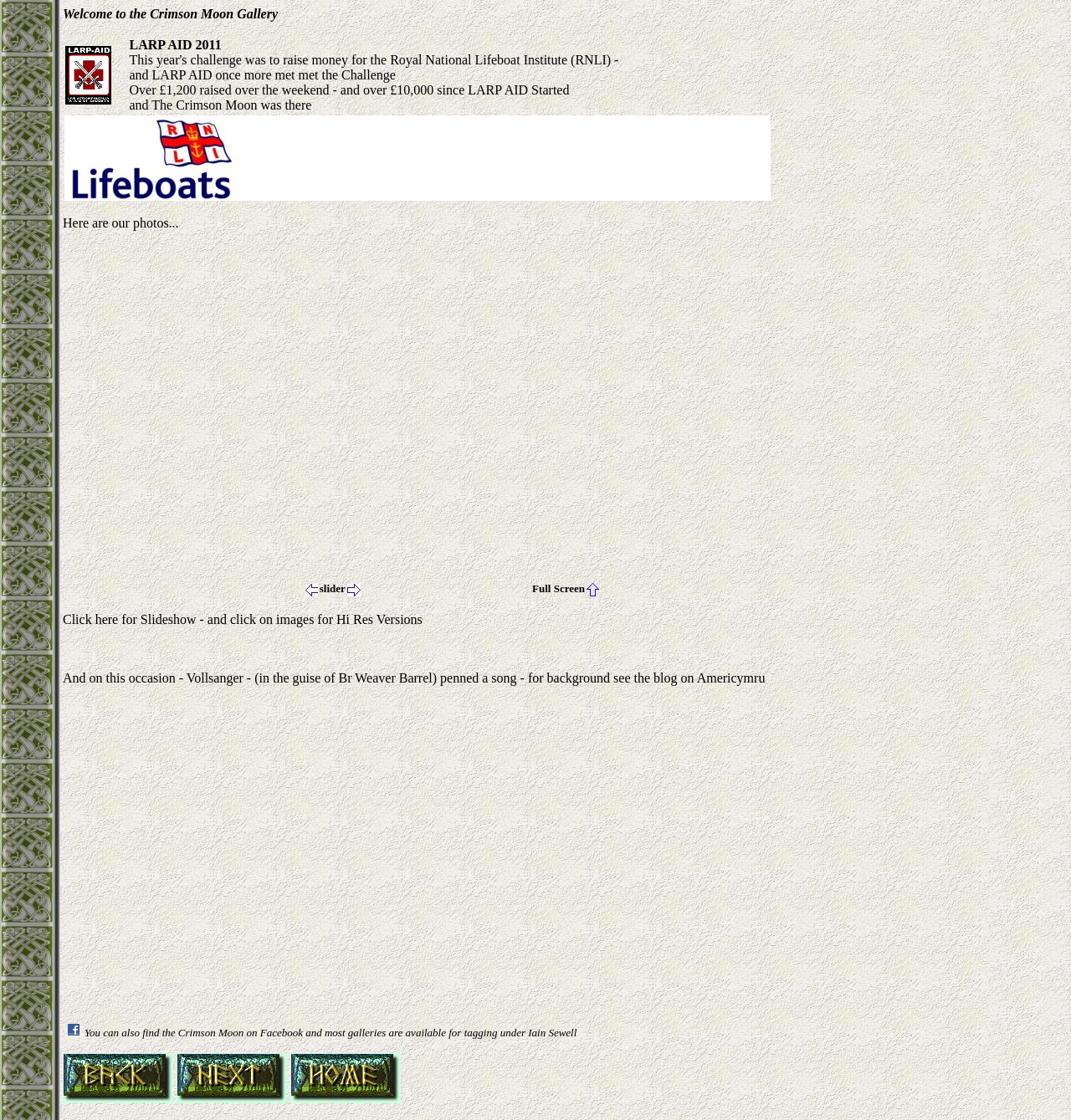Locate the bounding box for the described UI element: "Americymru". Ensure the coordinates are four float numbers between 0 and 1, formatted as [left, top, right, bottom].

[0.651, 0.599, 0.714, 0.612]